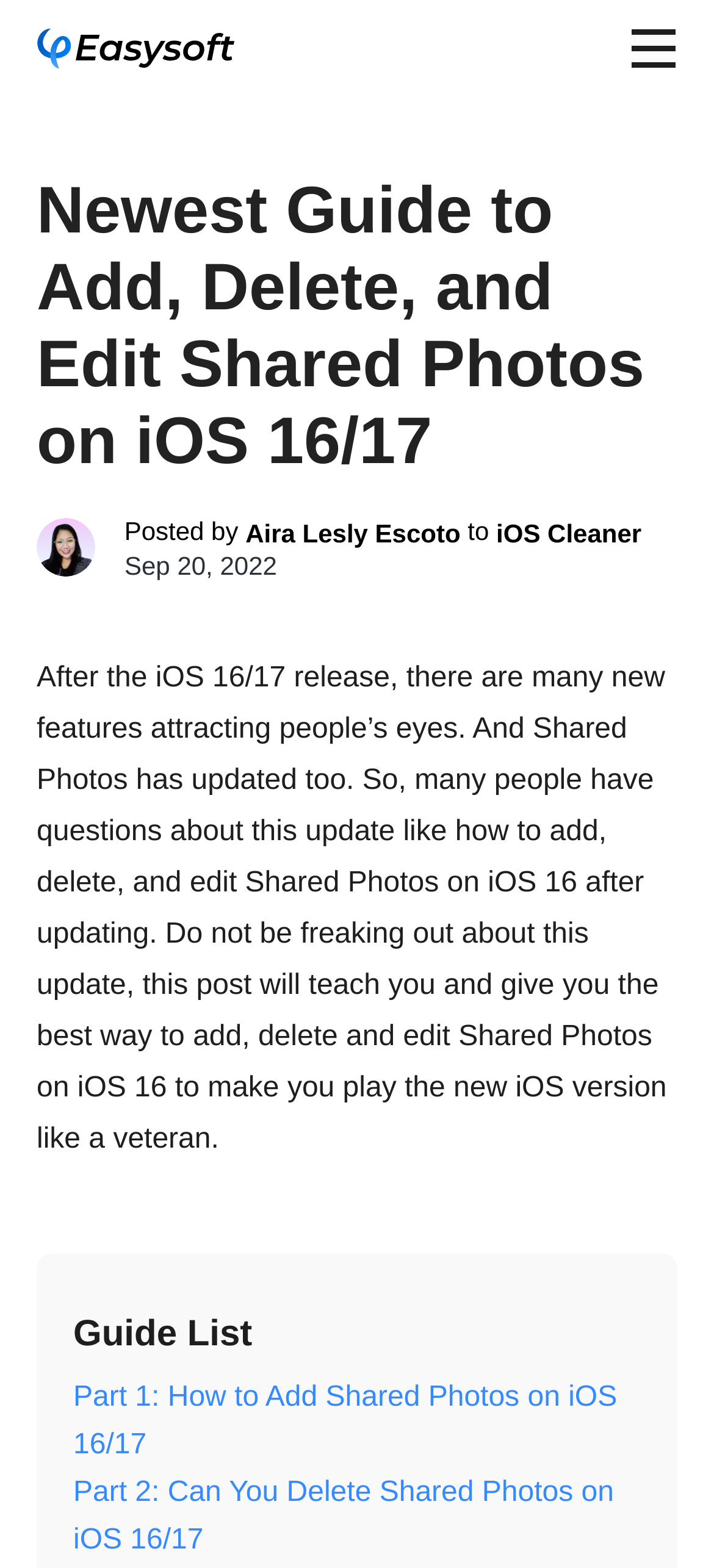Given the element description, predict the bounding box coordinates in the format (top-left x, top-left y, bottom-right x, bottom-right y), using floating point numbers between 0 and 1: Aira Lesly Escoto

[0.344, 0.331, 0.645, 0.349]